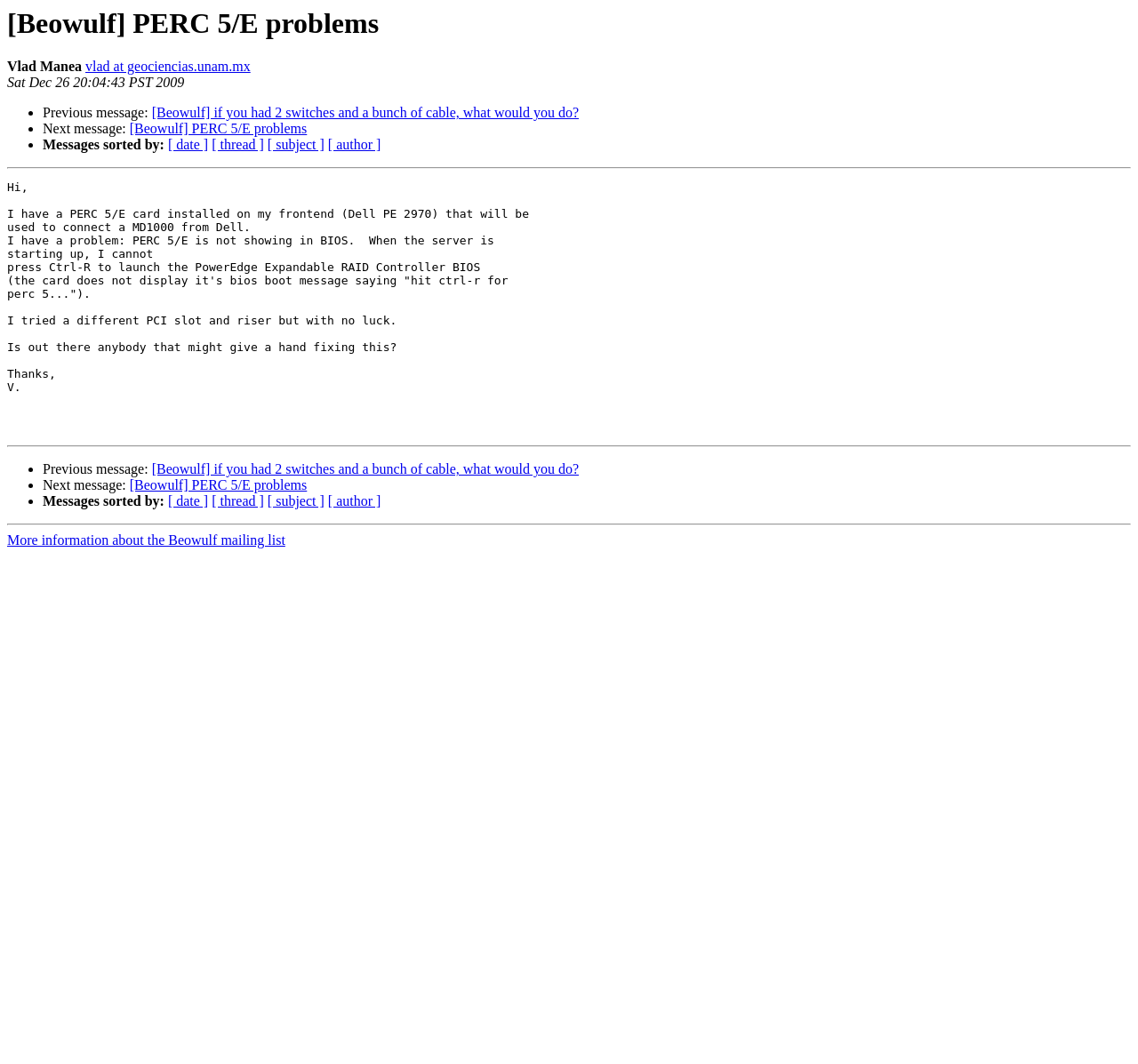Pinpoint the bounding box coordinates for the area that should be clicked to perform the following instruction: "select June 2024".

None